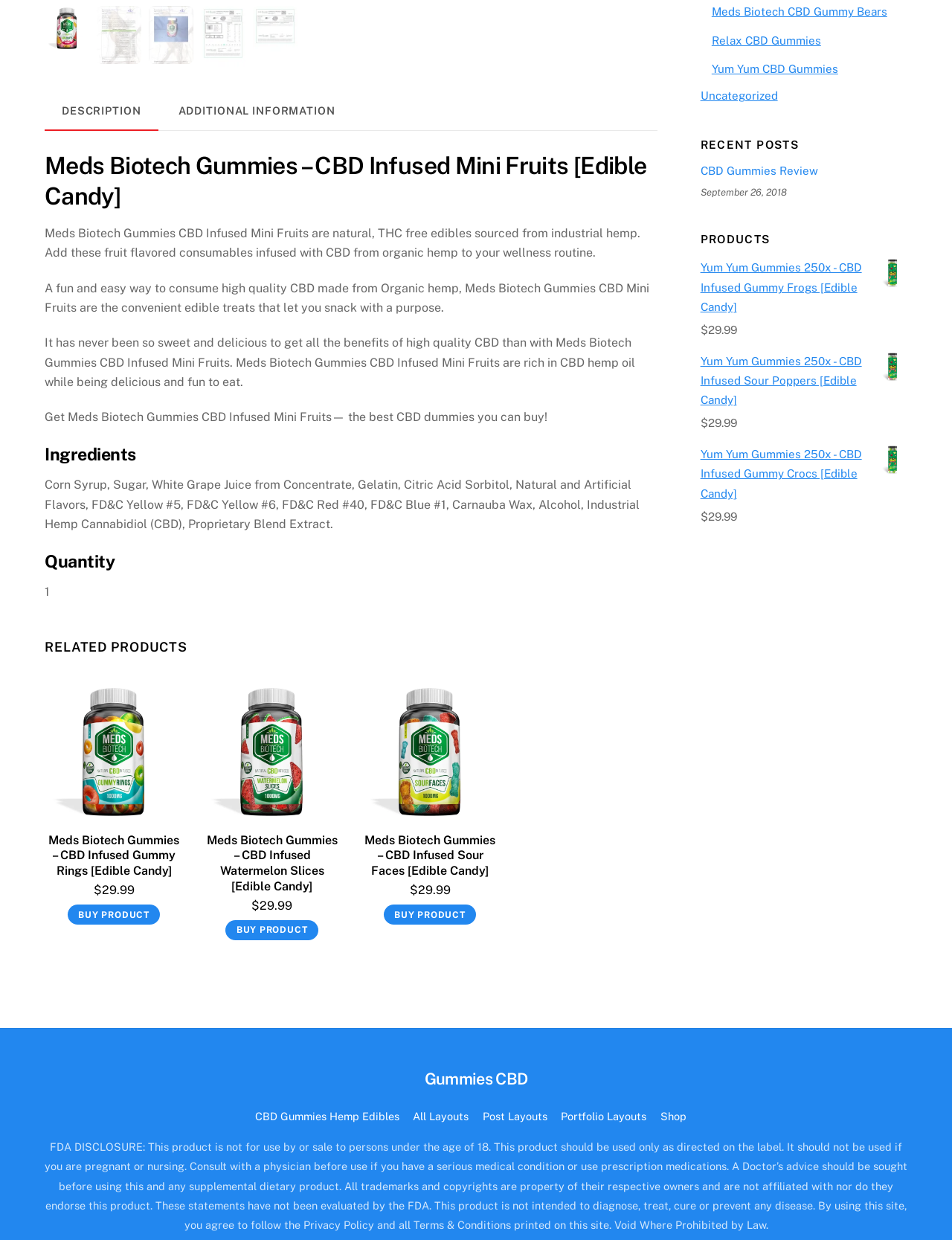Bounding box coordinates are to be given in the format (top-left x, top-left y, bottom-right x, bottom-right y). All values must be floating point numbers between 0 and 1. Provide the bounding box coordinate for the UI element described as: Uncategorized

[0.736, 0.072, 0.817, 0.082]